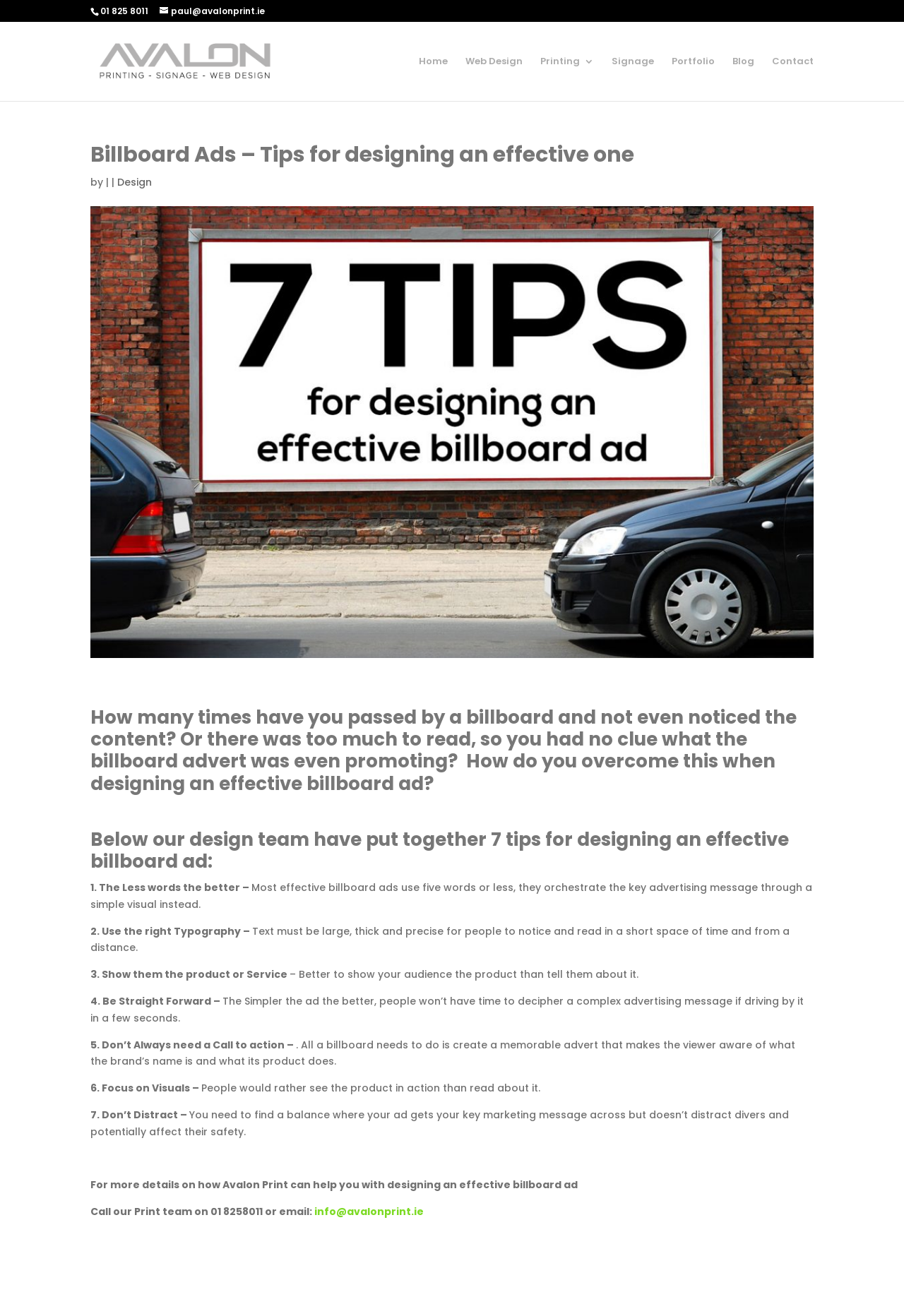Give a concise answer using only one word or phrase for this question:
How many tips are provided for designing an effective billboard ad?

7